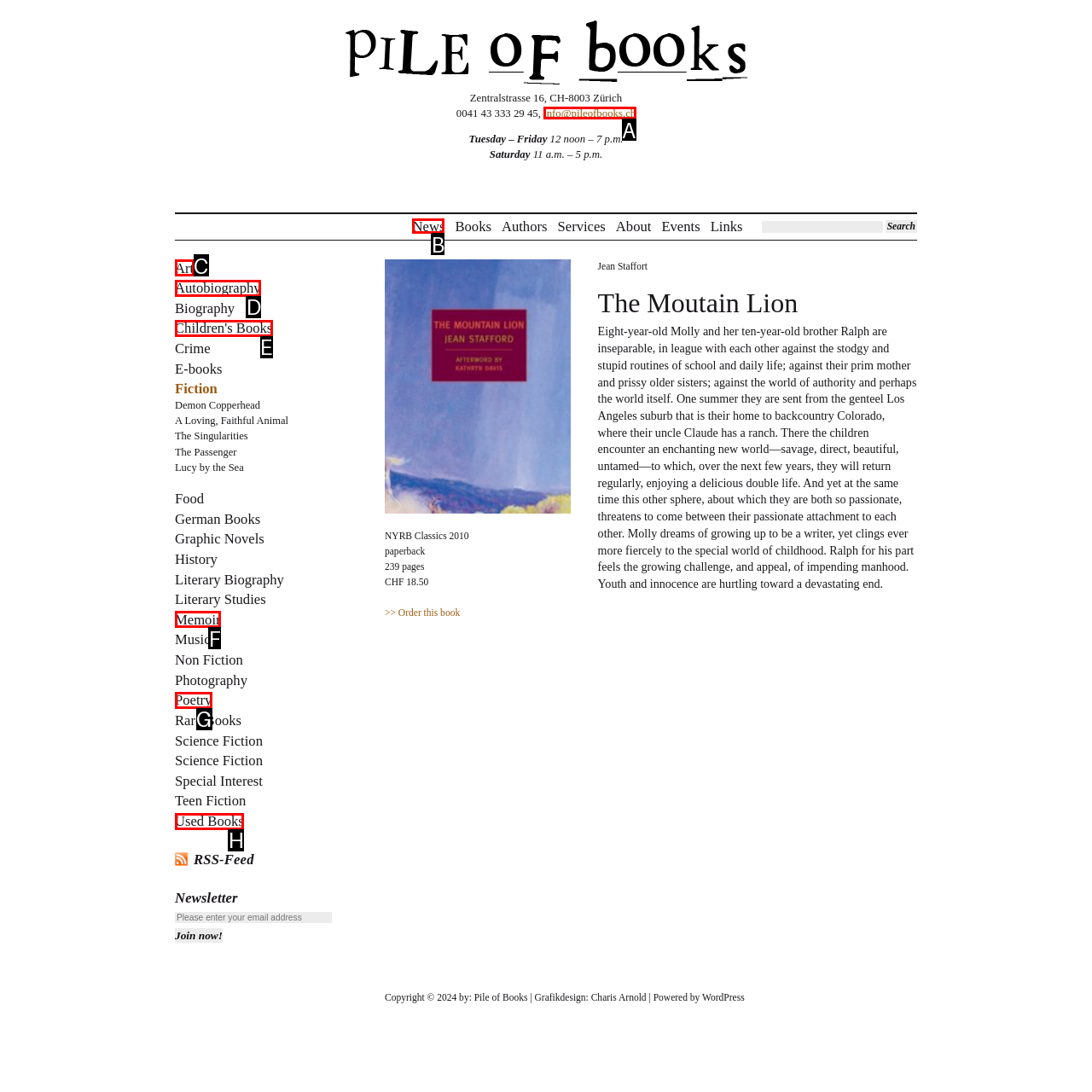Identify which HTML element should be clicked to fulfill this instruction: View news Reply with the correct option's letter.

B